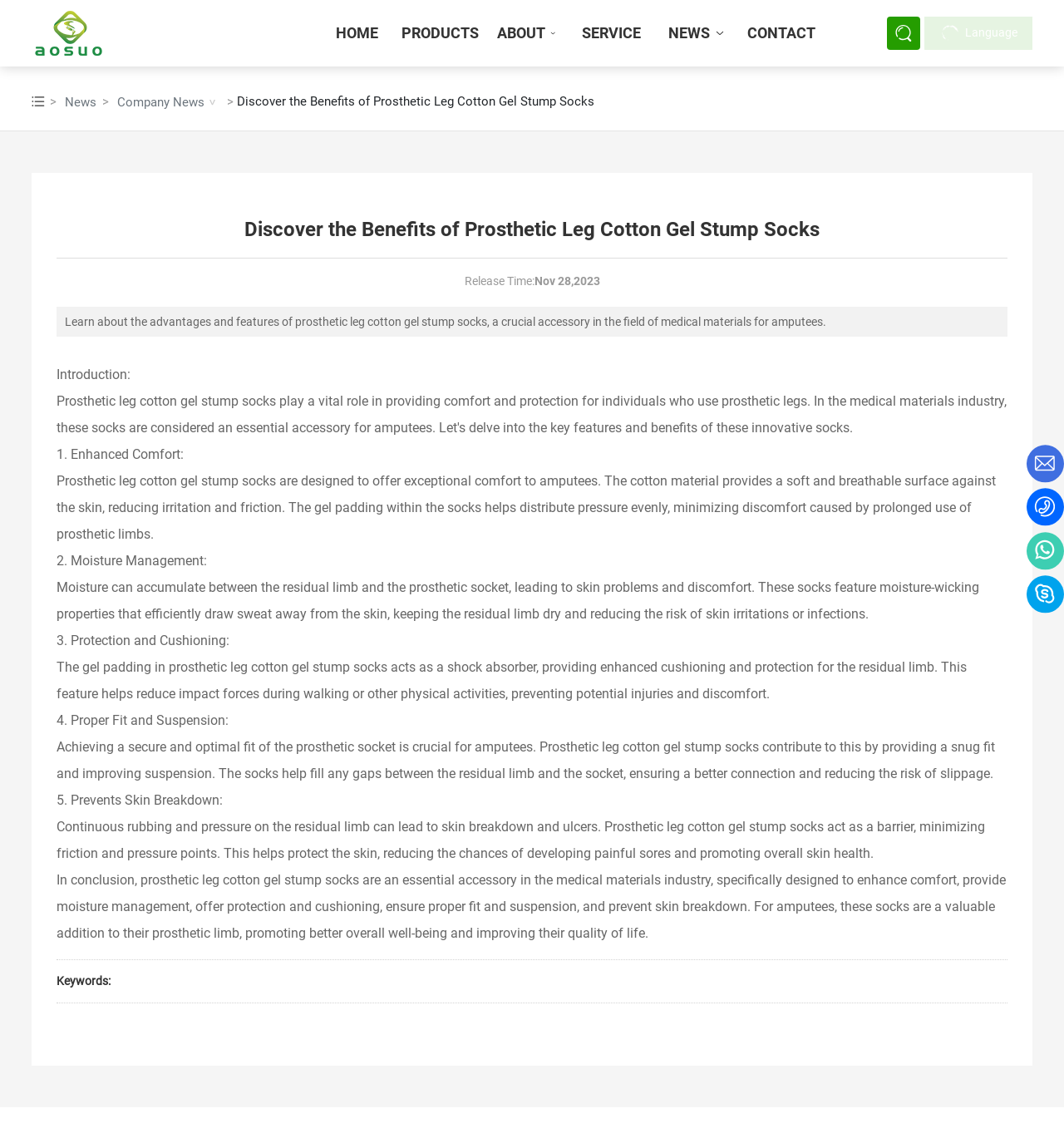Identify the bounding box for the UI element specified in this description: "Company News". The coordinates must be four float numbers between 0 and 1, formatted as [left, top, right, bottom].

[0.11, 0.08, 0.193, 0.098]